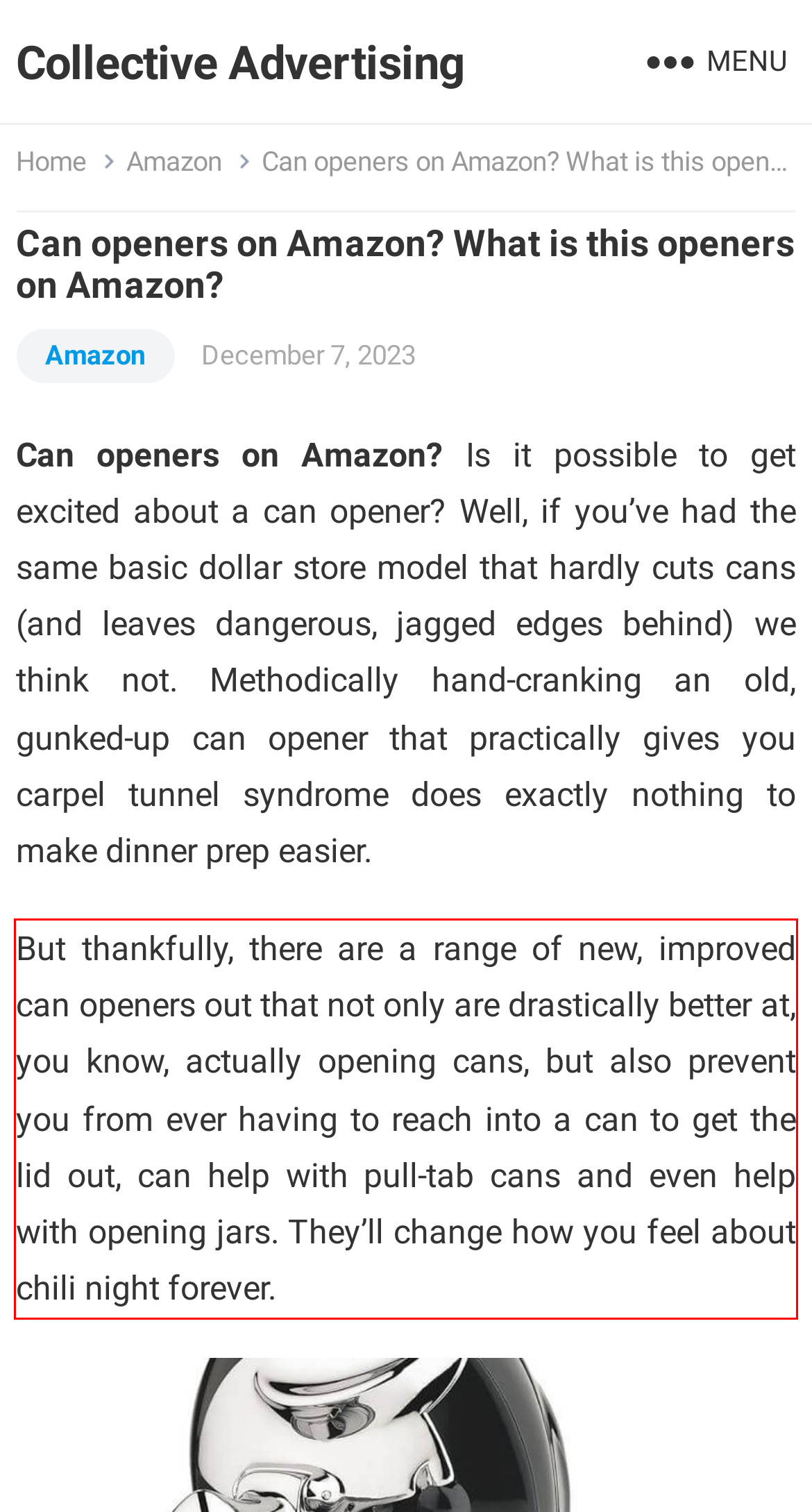Within the screenshot of a webpage, identify the red bounding box and perform OCR to capture the text content it contains.

But thankfully, there are a range of new, improved can openers out that not only are drastically better at, you know, actually opening cans, but also prevent you from ever having to reach into a can to get the lid out, can help with pull-tab cans and even help with opening jars. They’ll change how you feel about chili night forever.